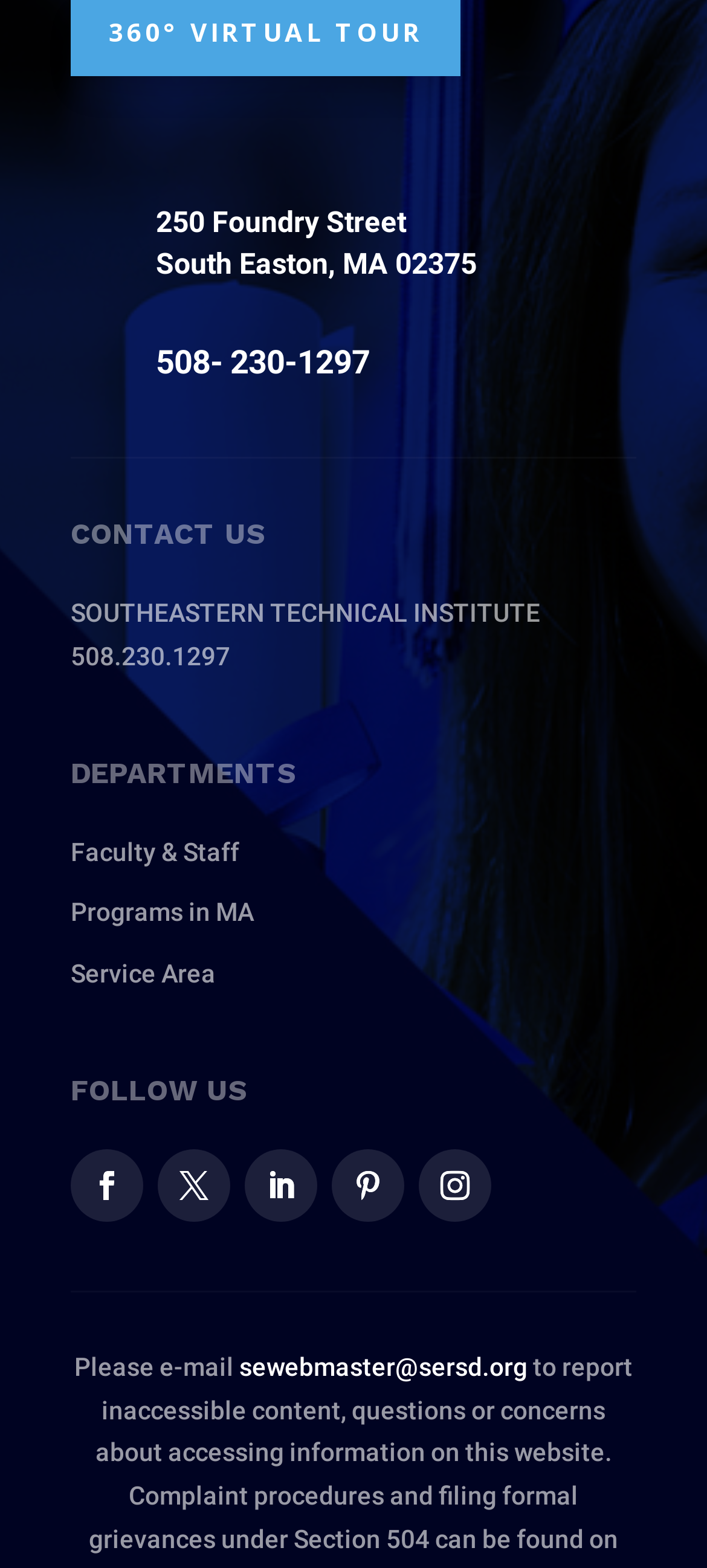What is the email address for webmaster?
Please provide a comprehensive answer based on the visual information in the image.

I found the email address by looking at the link element 'sewebmaster@sersd.org' which is mentioned in the static text 'Please e-mail'.